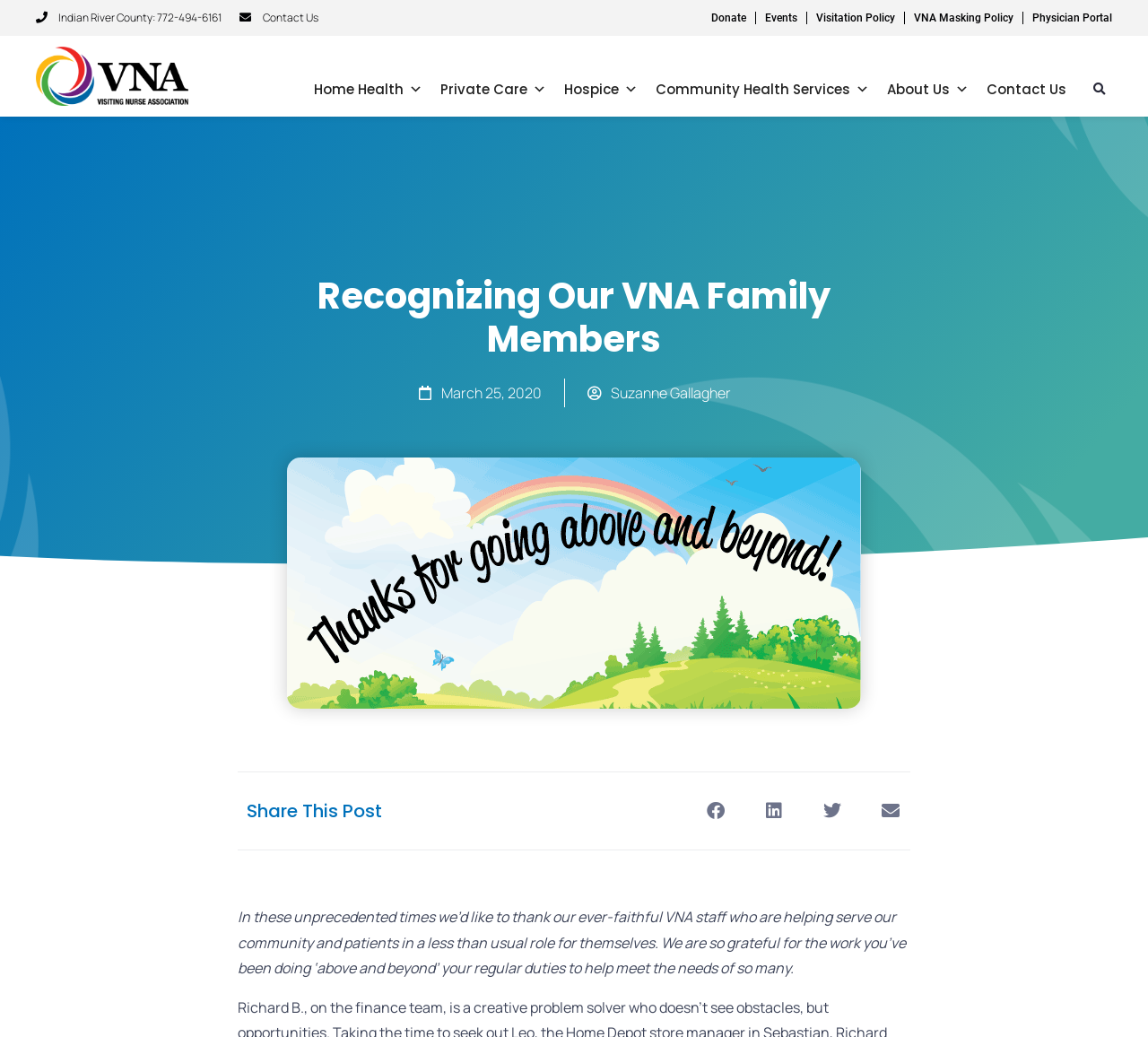Please specify the bounding box coordinates of the clickable region to carry out the following instruction: "Visit Home Health page". The coordinates should be four float numbers between 0 and 1, in the format [left, top, right, bottom].

[0.266, 0.061, 0.376, 0.112]